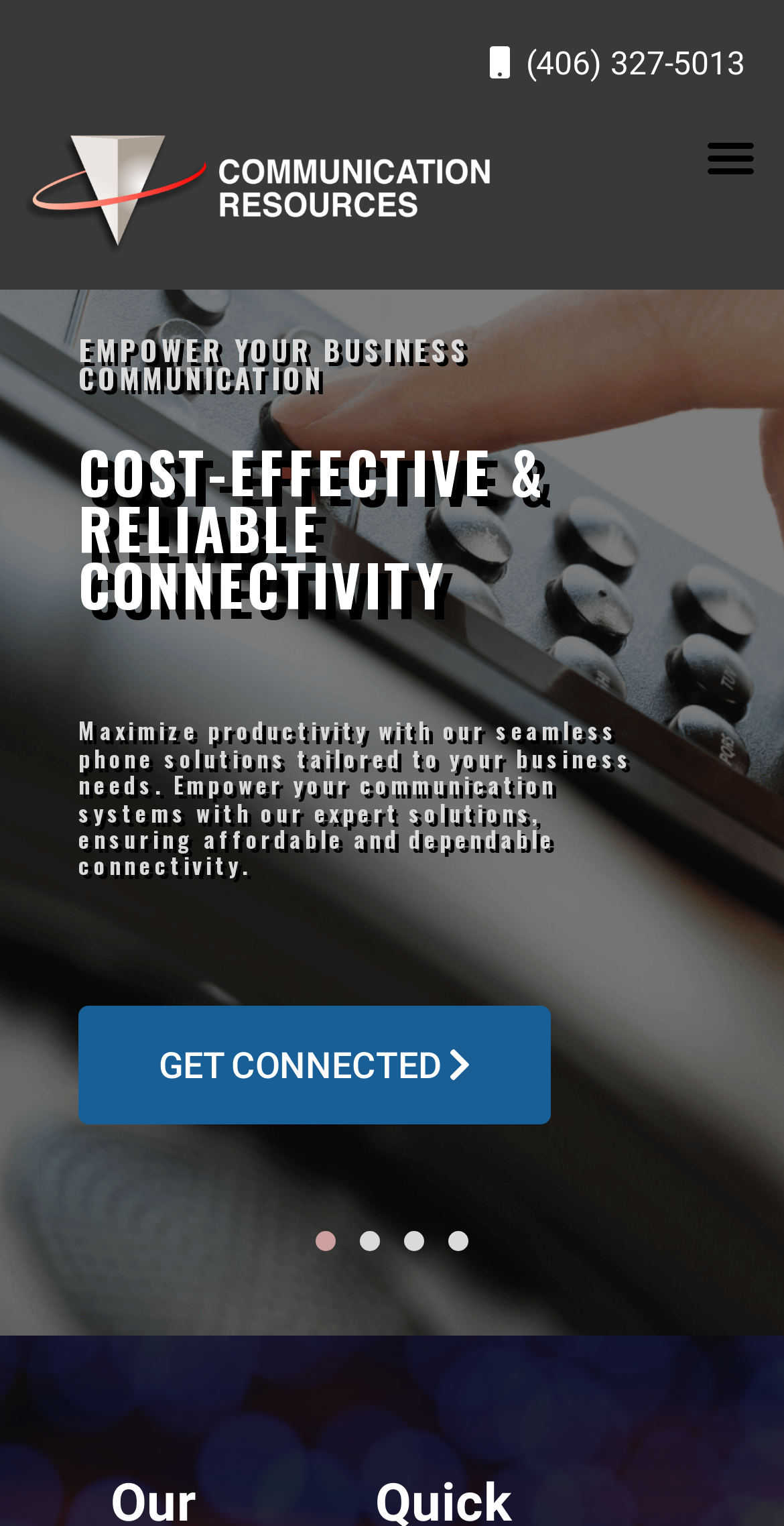How many slide buttons are there?
Answer briefly with a single word or phrase based on the image.

4